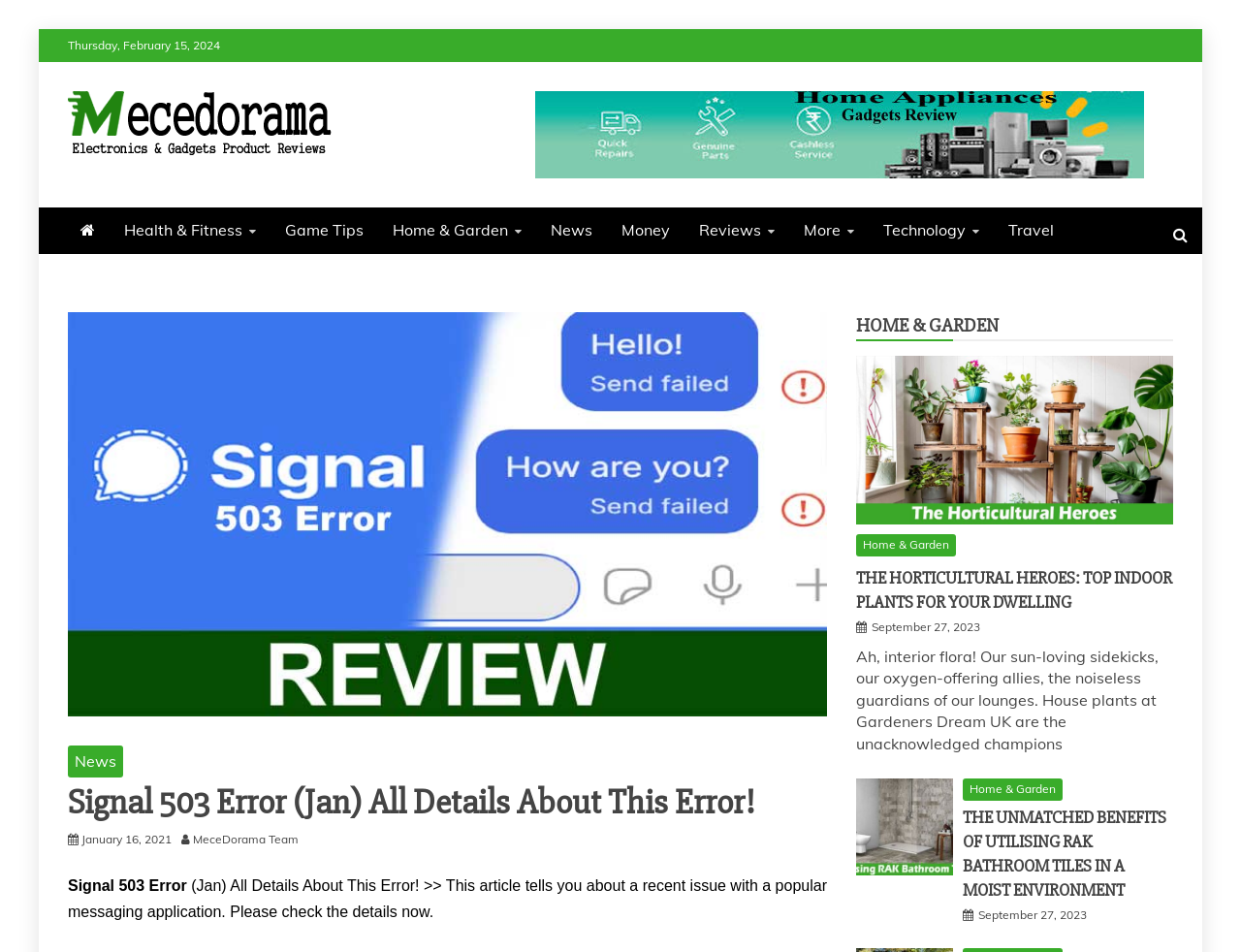Determine and generate the text content of the webpage's headline.

Signal 503 Error (Jan) All Details About This Error!